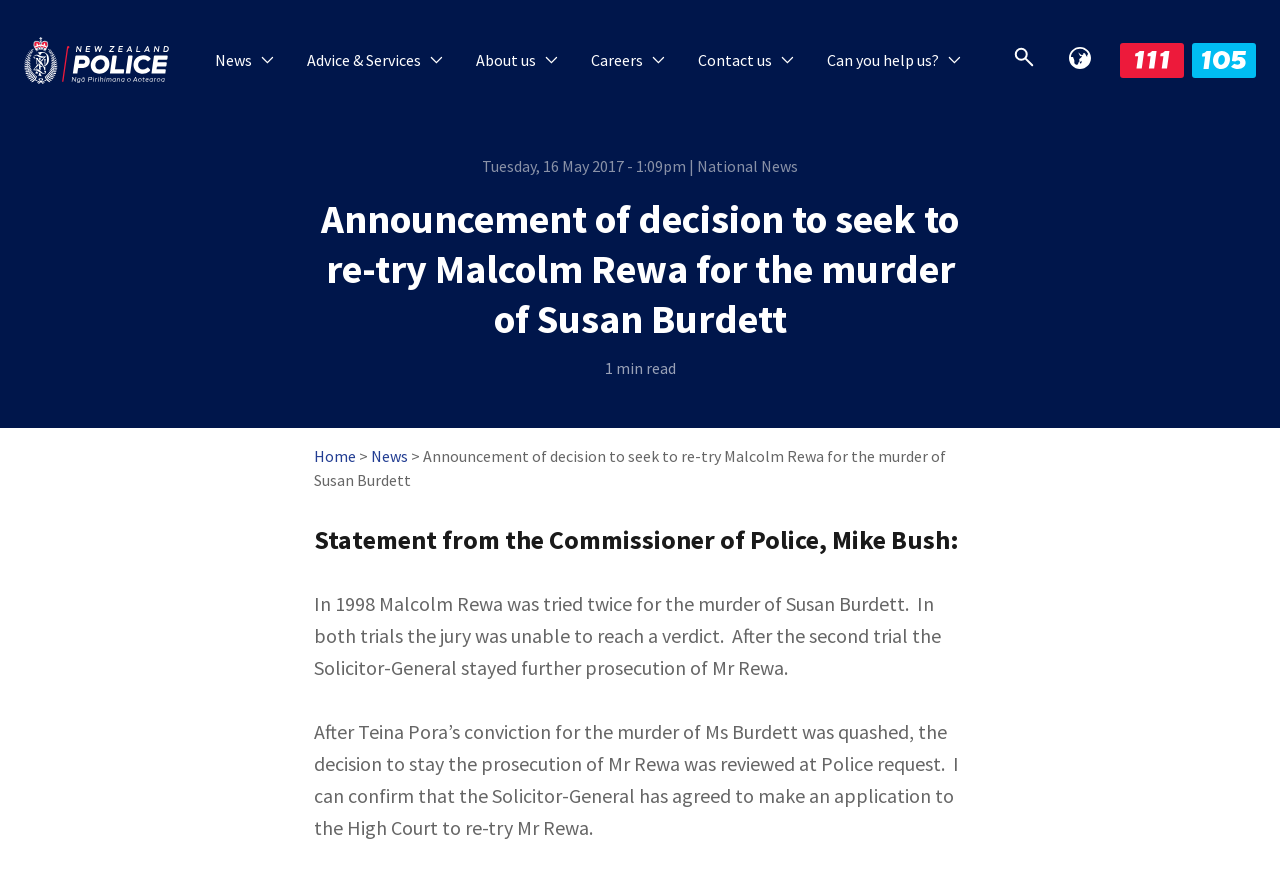Find the main header of the webpage and produce its text content.

Announcement of decision to seek to re-try Malcolm Rewa for the murder of Susan Burdett